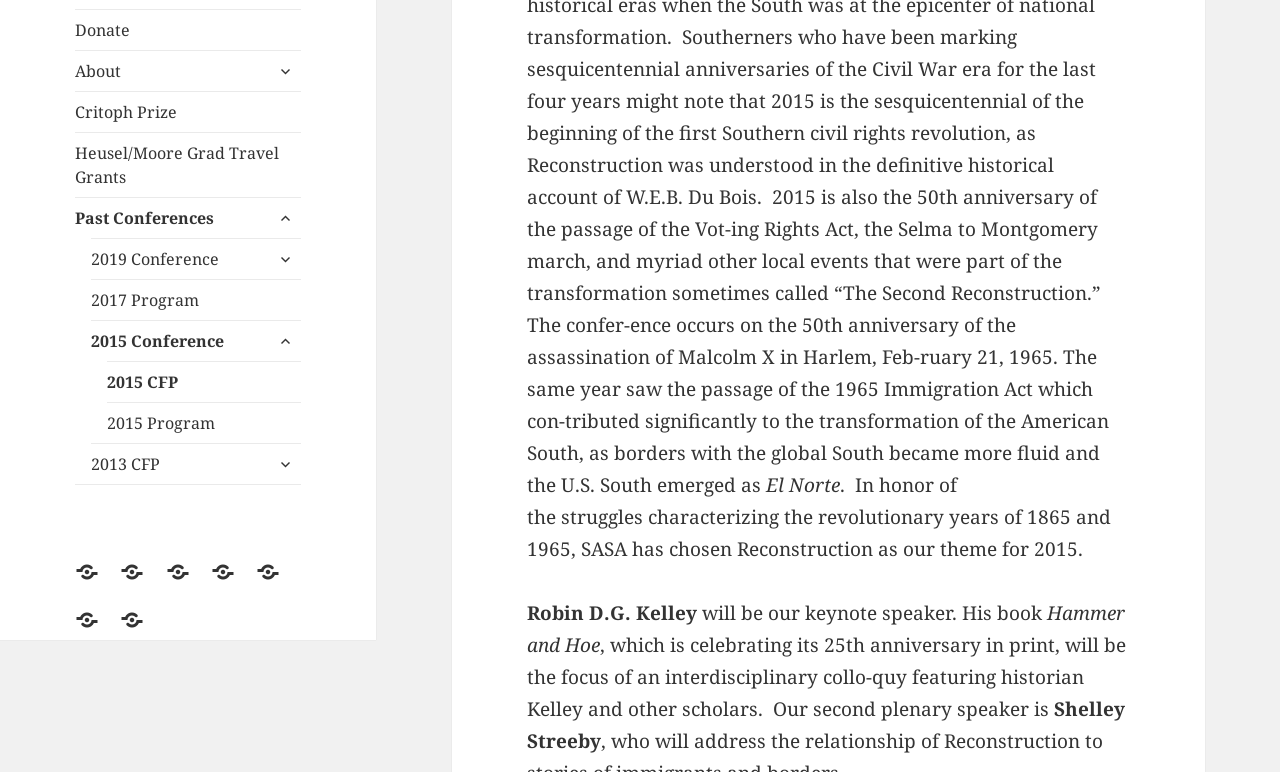Identify the bounding box of the HTML element described as: "Chinese".

None